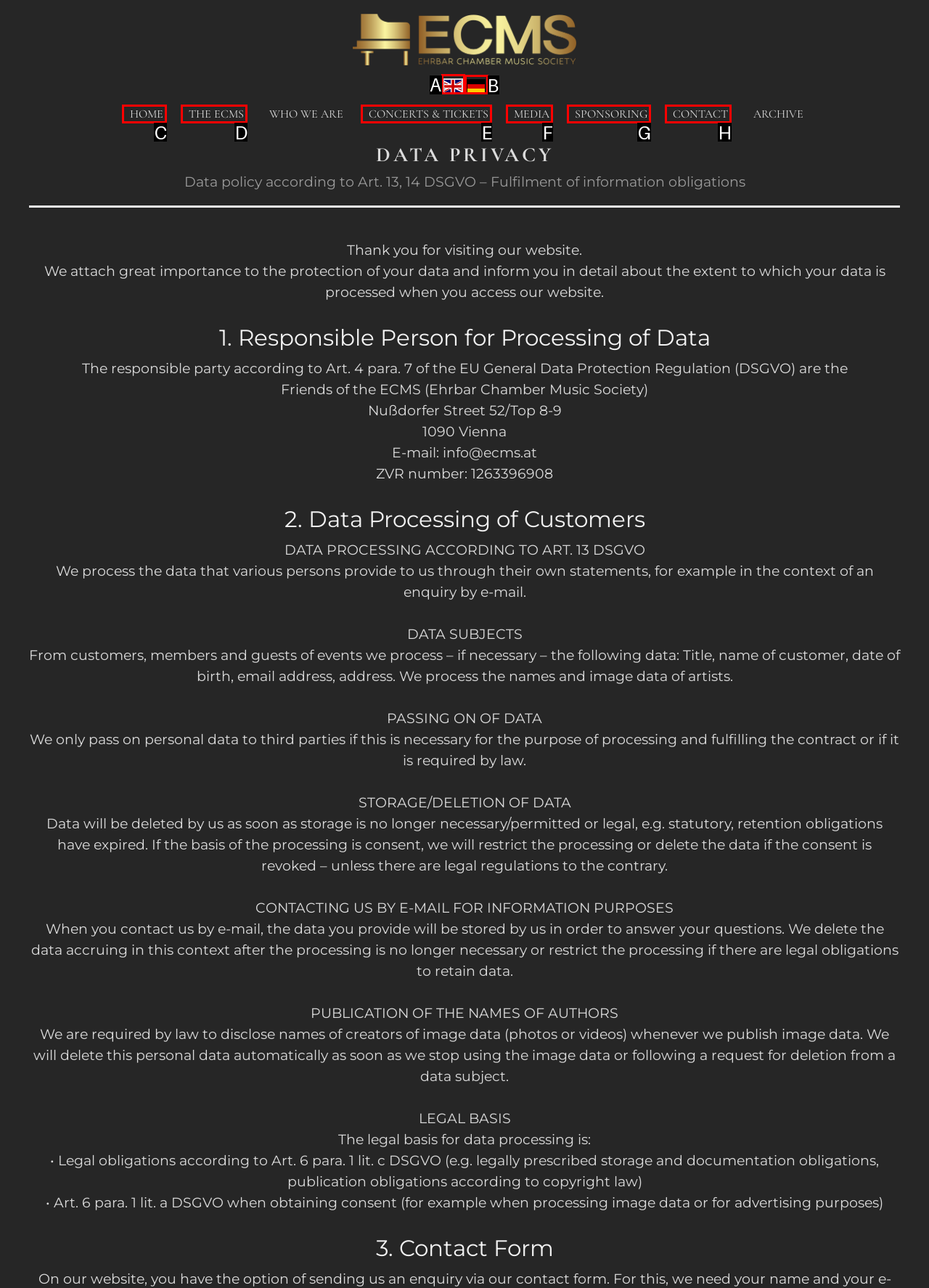Tell me which one HTML element I should click to complete the following instruction: Click the English link
Answer with the option's letter from the given choices directly.

A